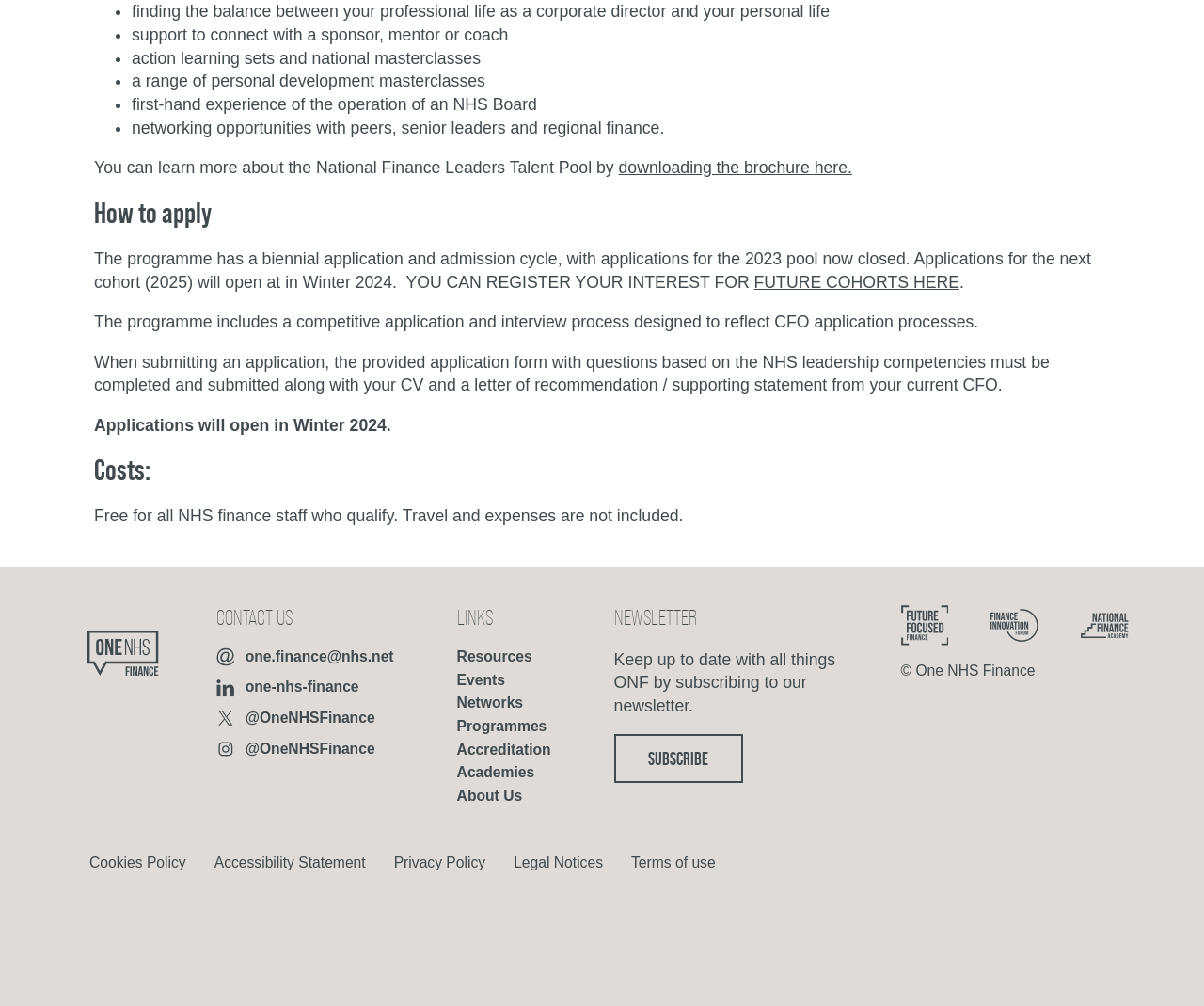Determine the bounding box coordinates of the region I should click to achieve the following instruction: "visit the resources page". Ensure the bounding box coordinates are four float numbers between 0 and 1, i.e., [left, top, right, bottom].

[0.379, 0.644, 0.442, 0.66]